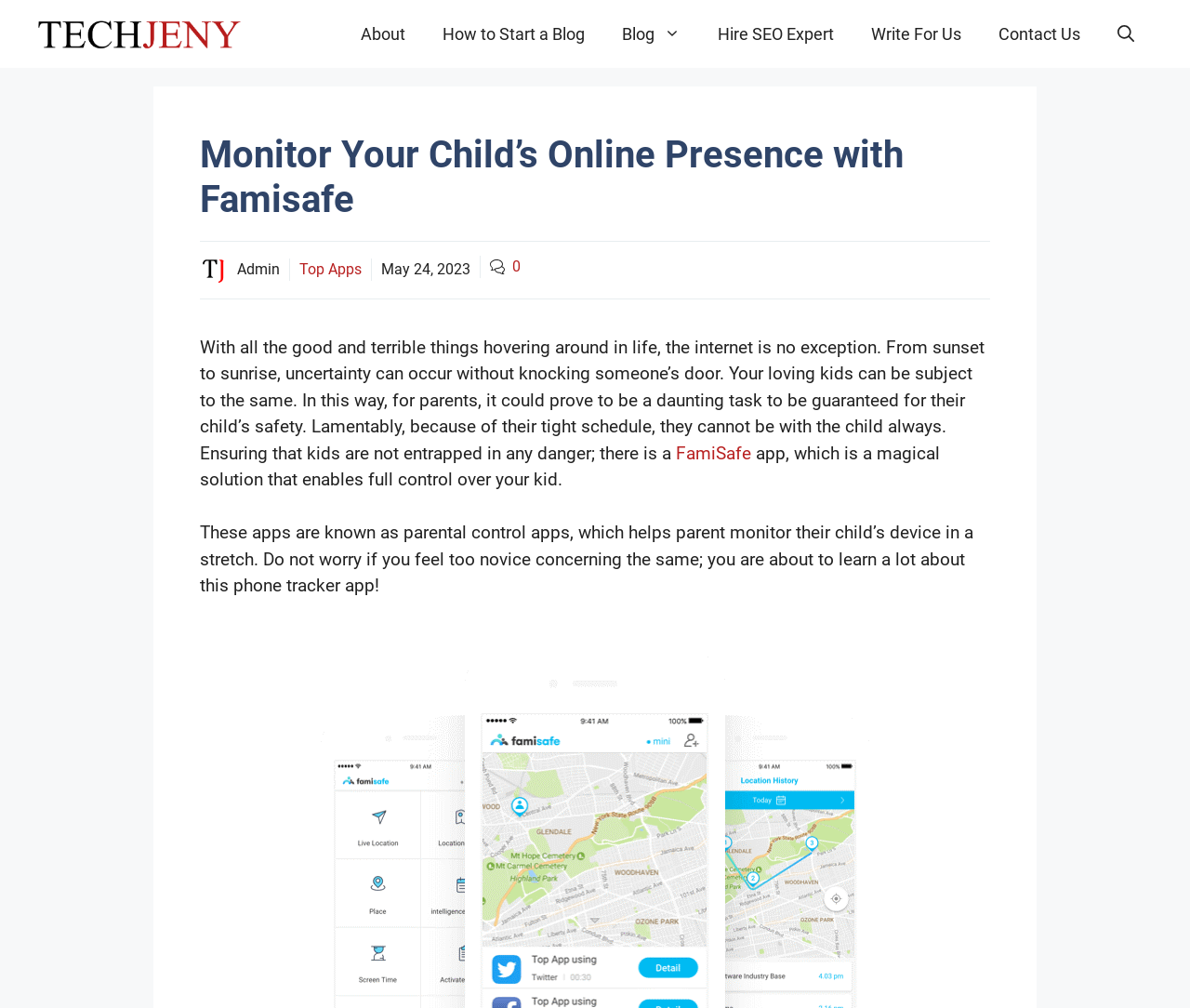Who is the author of the article?
Please provide a comprehensive answer based on the information in the image.

I found the author's name by looking at the static text element next to the image of the author, which says 'Admin'.